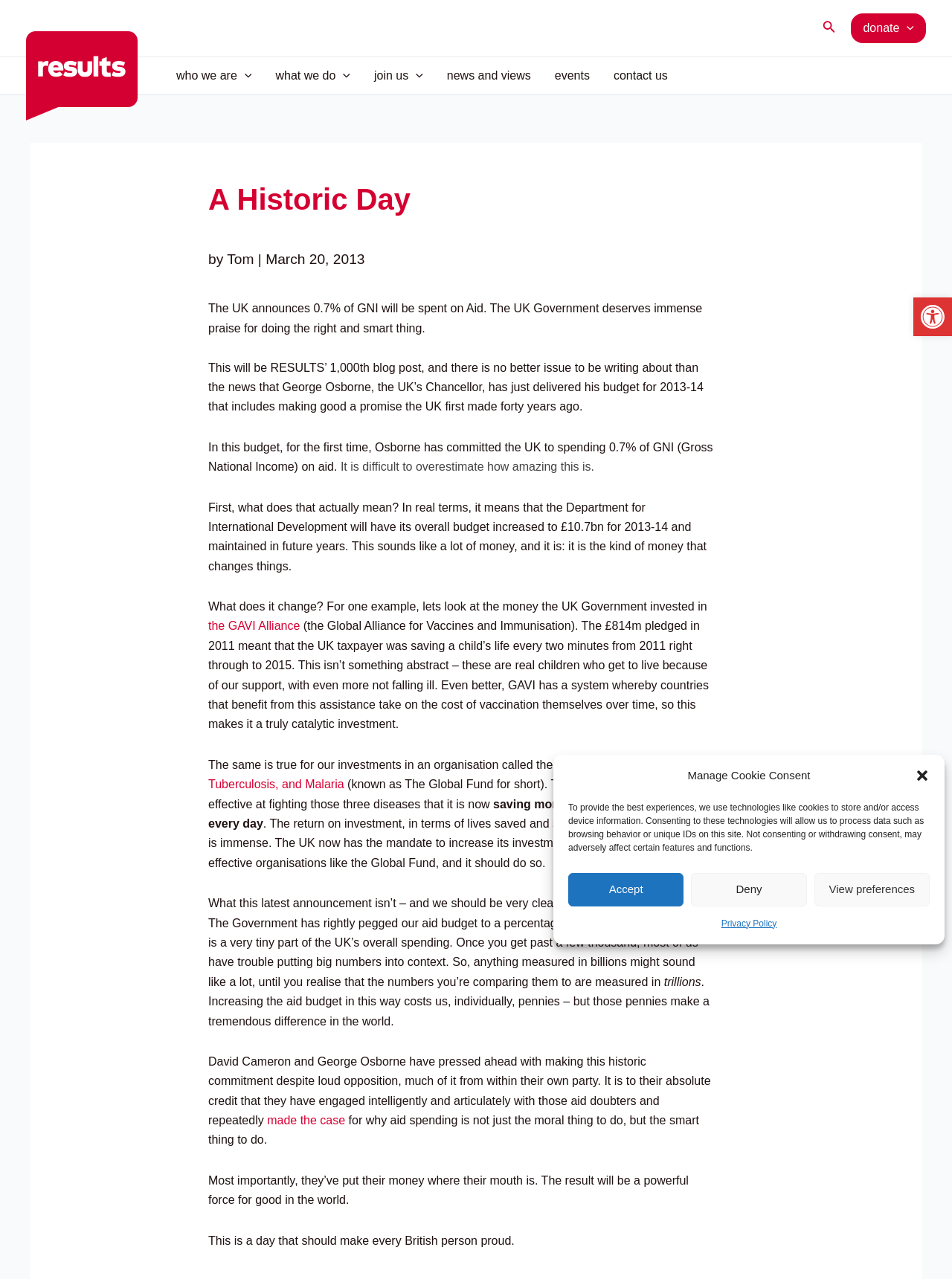What is the purpose of the GAVI Alliance?
Answer the question with detailed information derived from the image.

I found this information by reading the article, which mentions that the GAVI Alliance is an organization that works on vaccines and immunisation, and that the UK's investment in it has saved many lives.